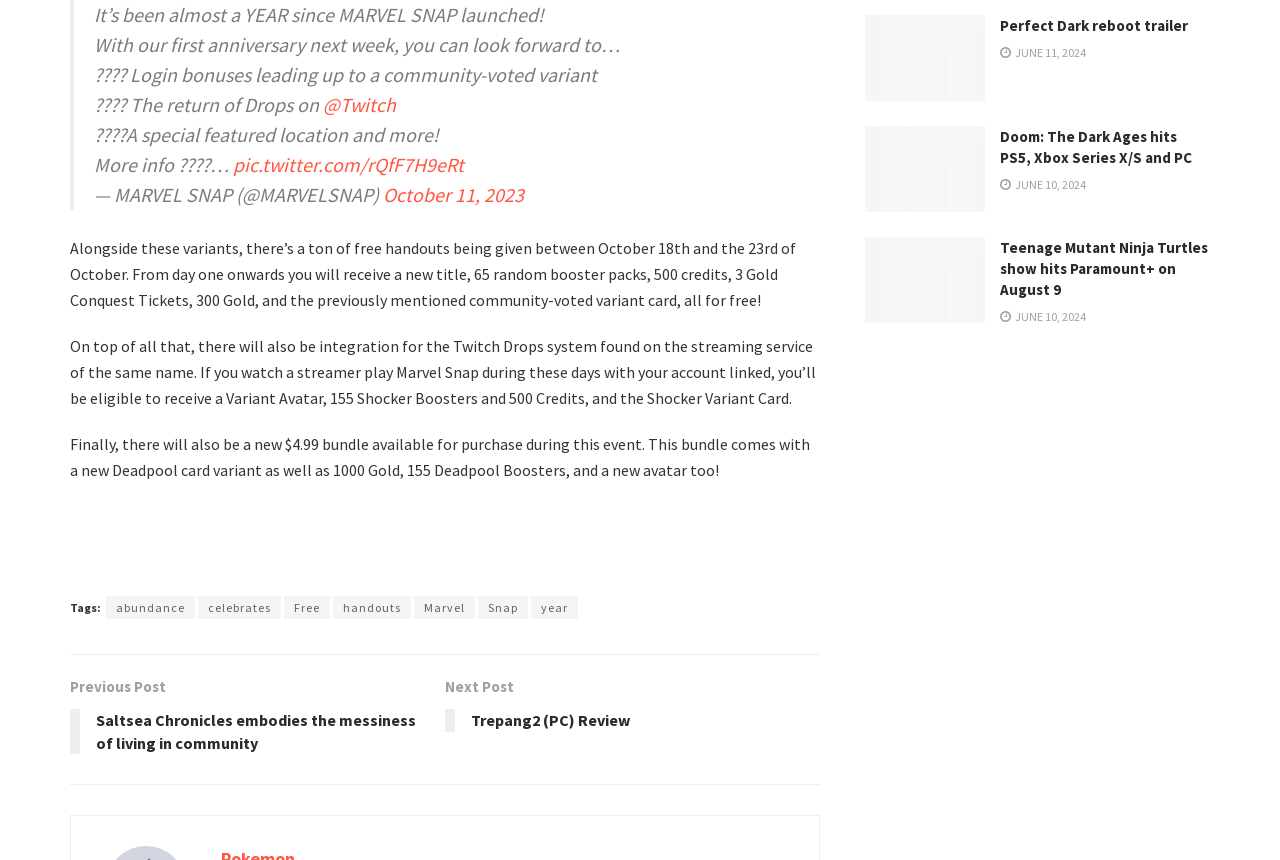Locate the bounding box coordinates of the clickable element to fulfill the following instruction: "Check out the Doom: The Dark Ages article". Provide the coordinates as four float numbers between 0 and 1 in the format [left, top, right, bottom].

[0.676, 0.147, 0.77, 0.246]